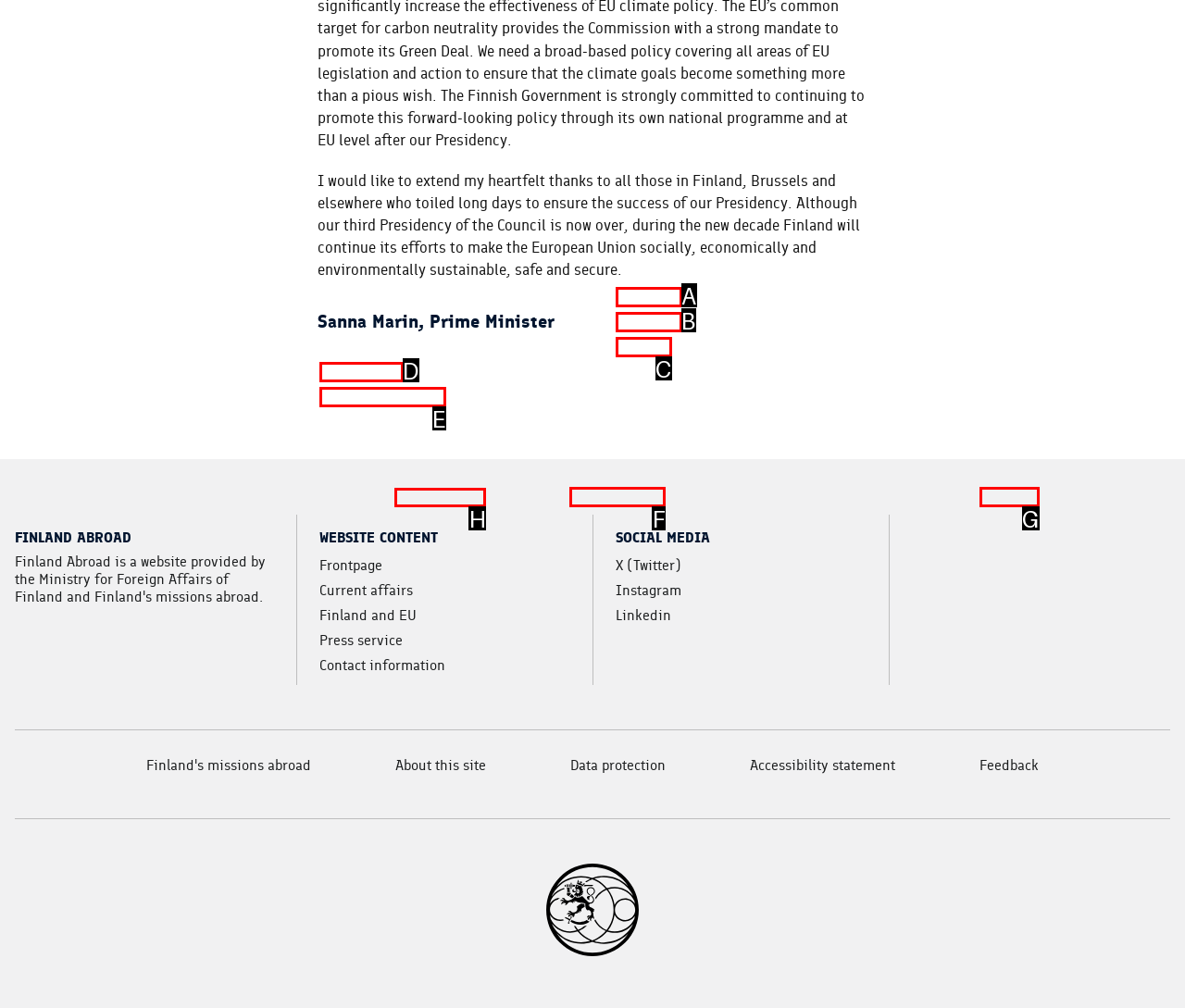Figure out which option to click to perform the following task: View about this site
Provide the letter of the correct option in your response.

H